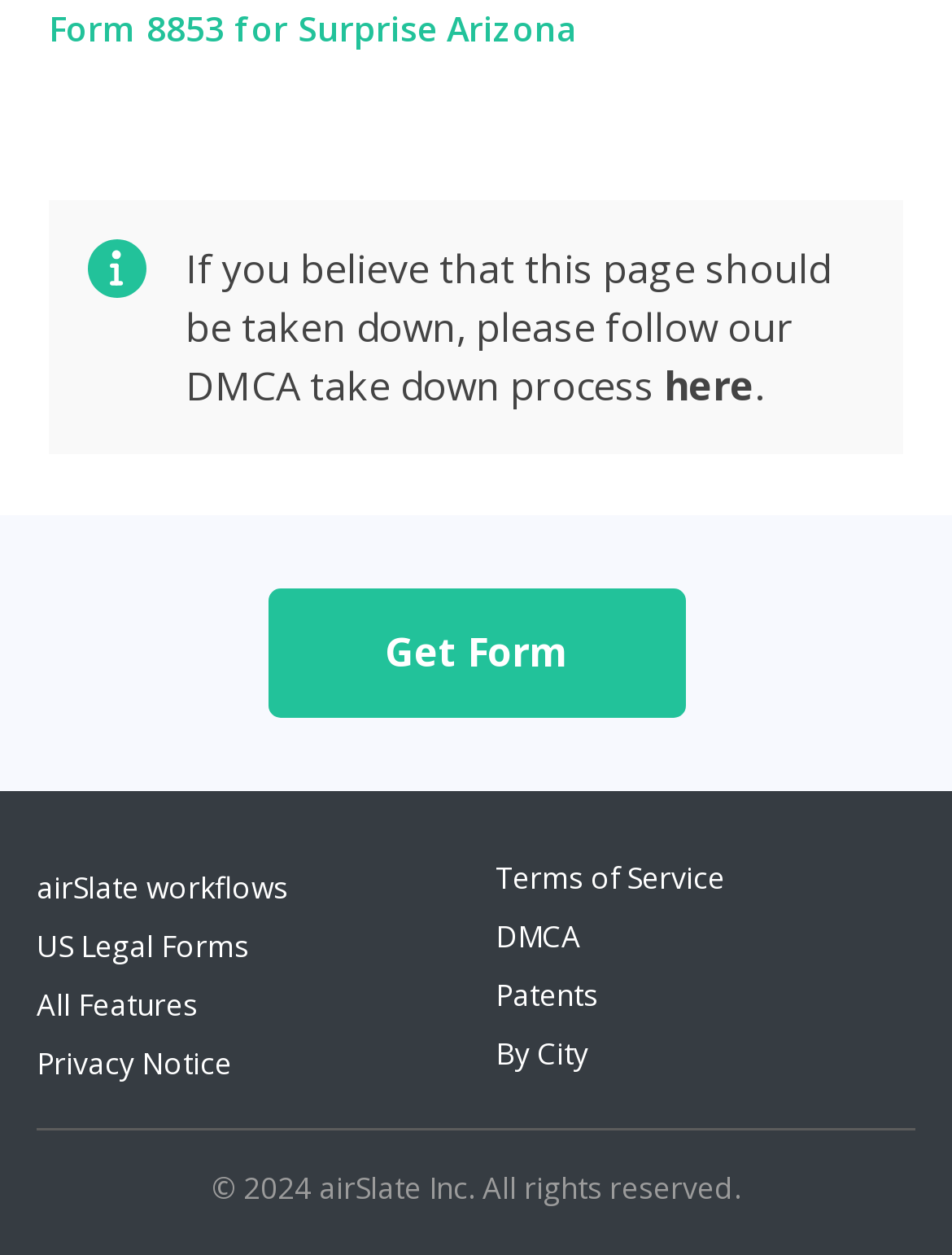Please specify the bounding box coordinates of the clickable region necessary for completing the following instruction: "Click on the link to get Form 8853 for Surprise Arizona". The coordinates must consist of four float numbers between 0 and 1, i.e., [left, top, right, bottom].

[0.051, 0.0, 0.949, 0.047]